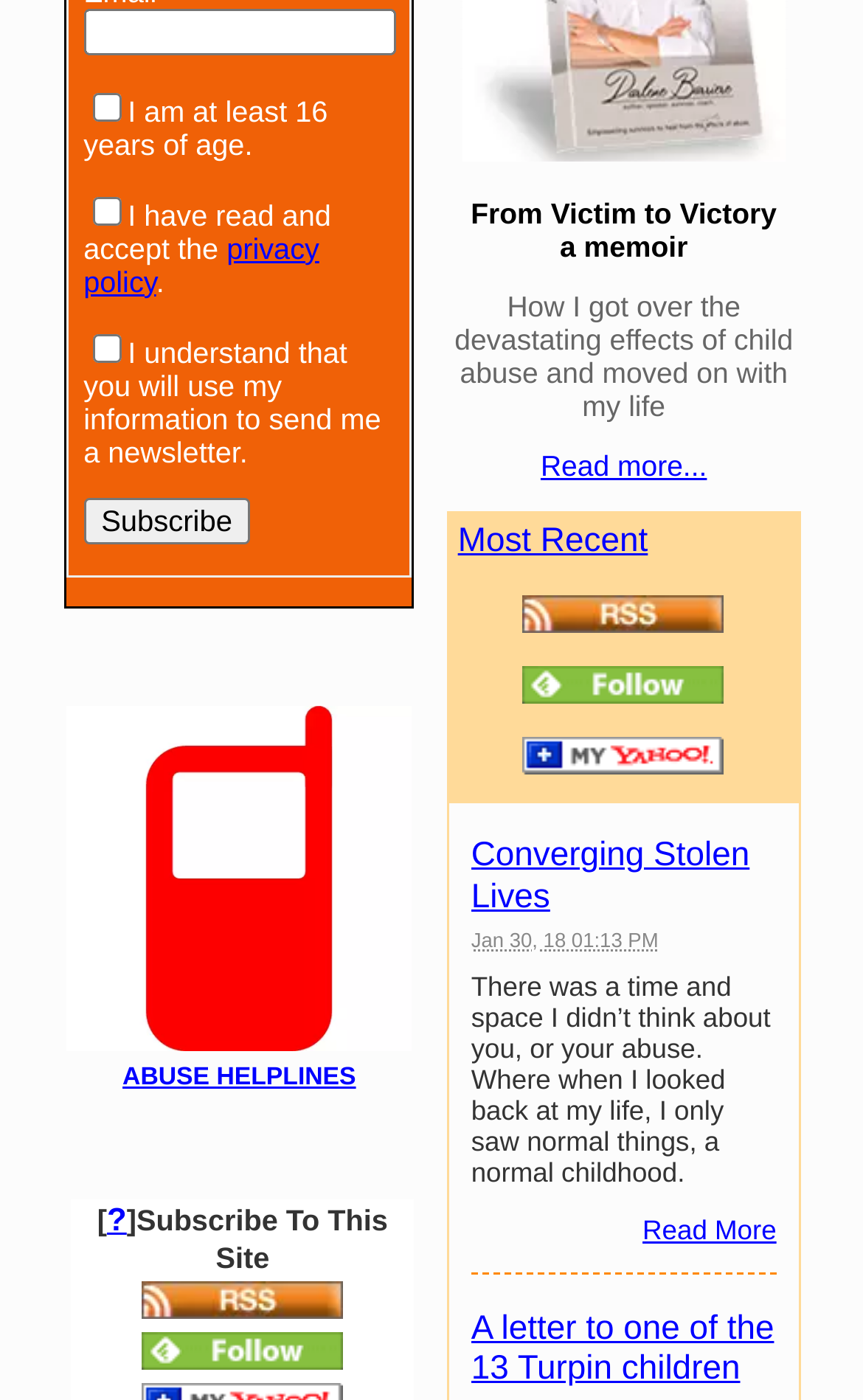Show the bounding box coordinates of the element that should be clicked to complete the task: "Subscribe to the newsletter".

[0.097, 0.356, 0.29, 0.389]